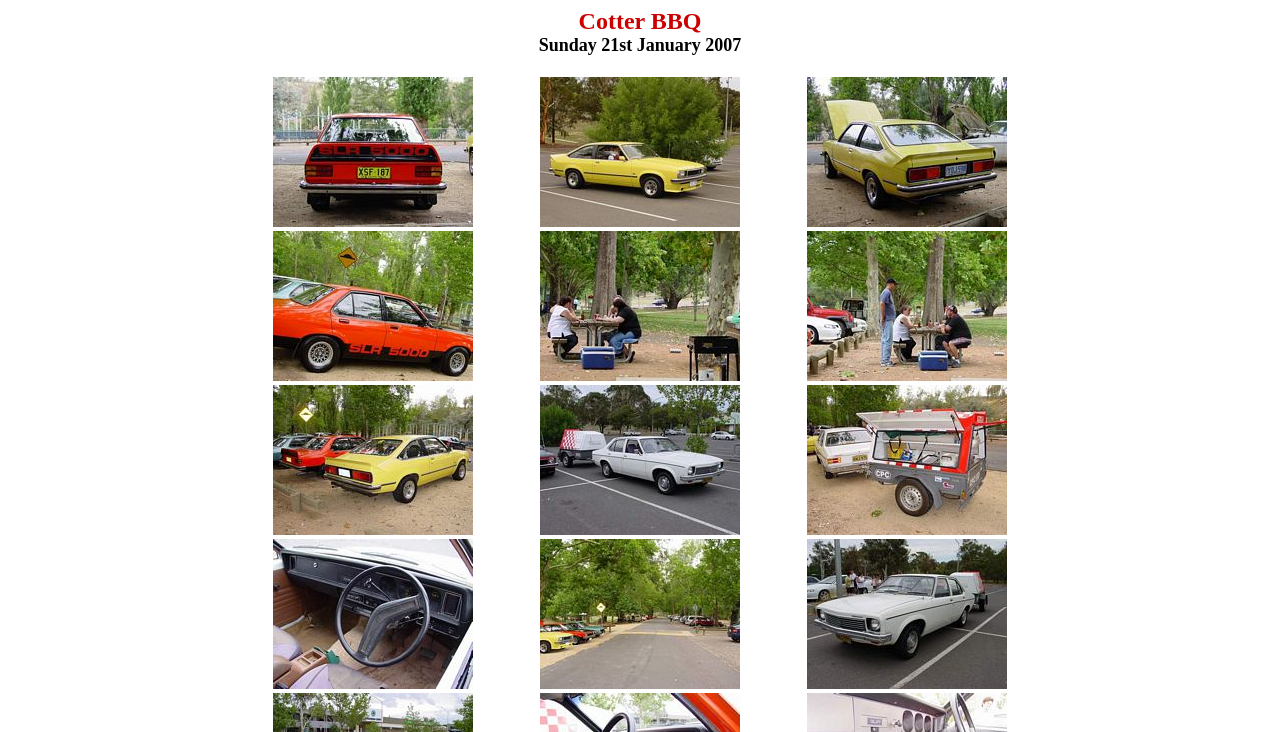How many rows are there in the table?
Answer the question with just one word or phrase using the image.

3